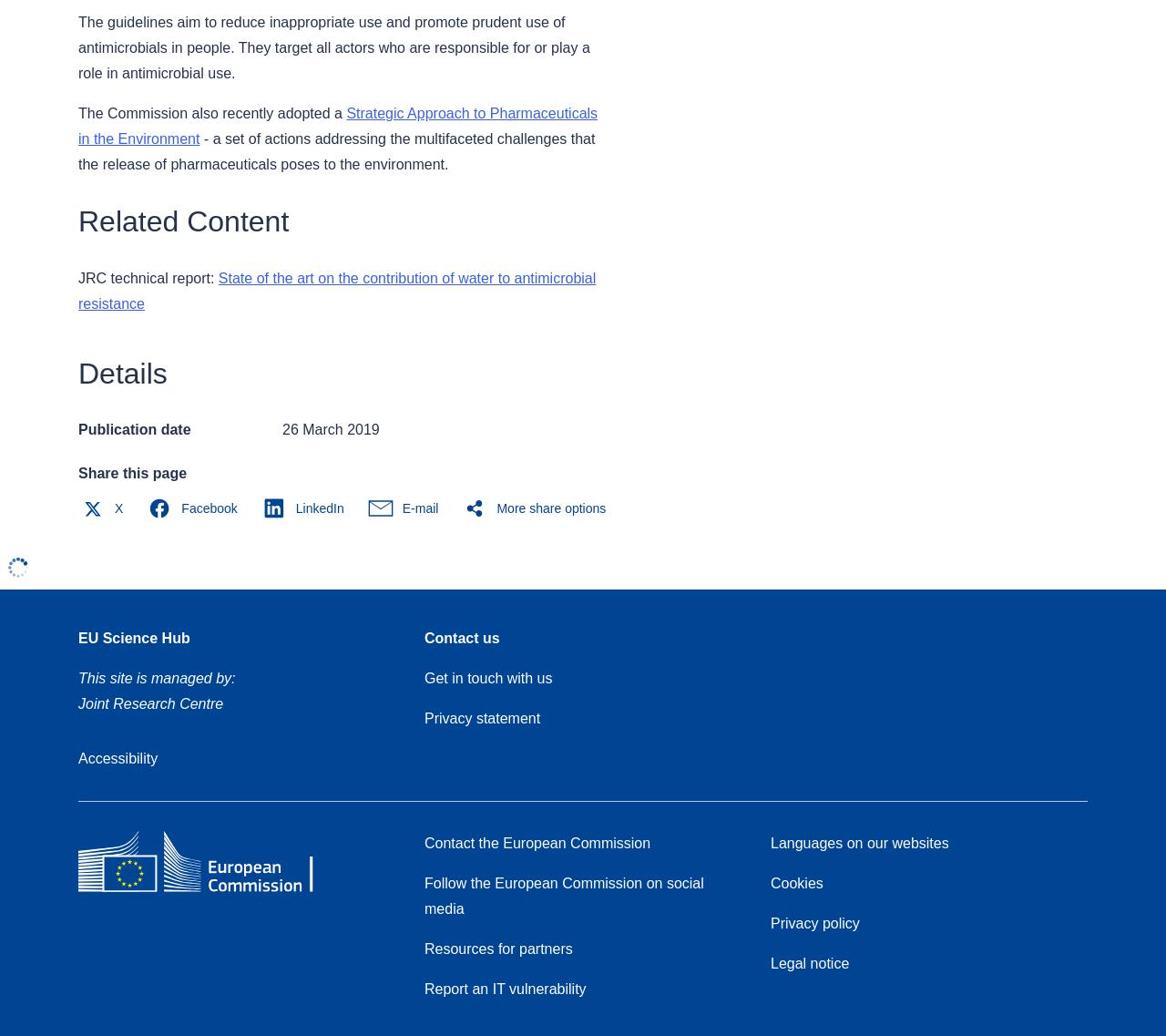With reference to the screenshot, provide a detailed response to the question below:
How many social media platforms can the European Commission be followed on?

I found the social media links by looking at the 'Follow the European Commission on social media' link, and it leads to at least three social media platforms.